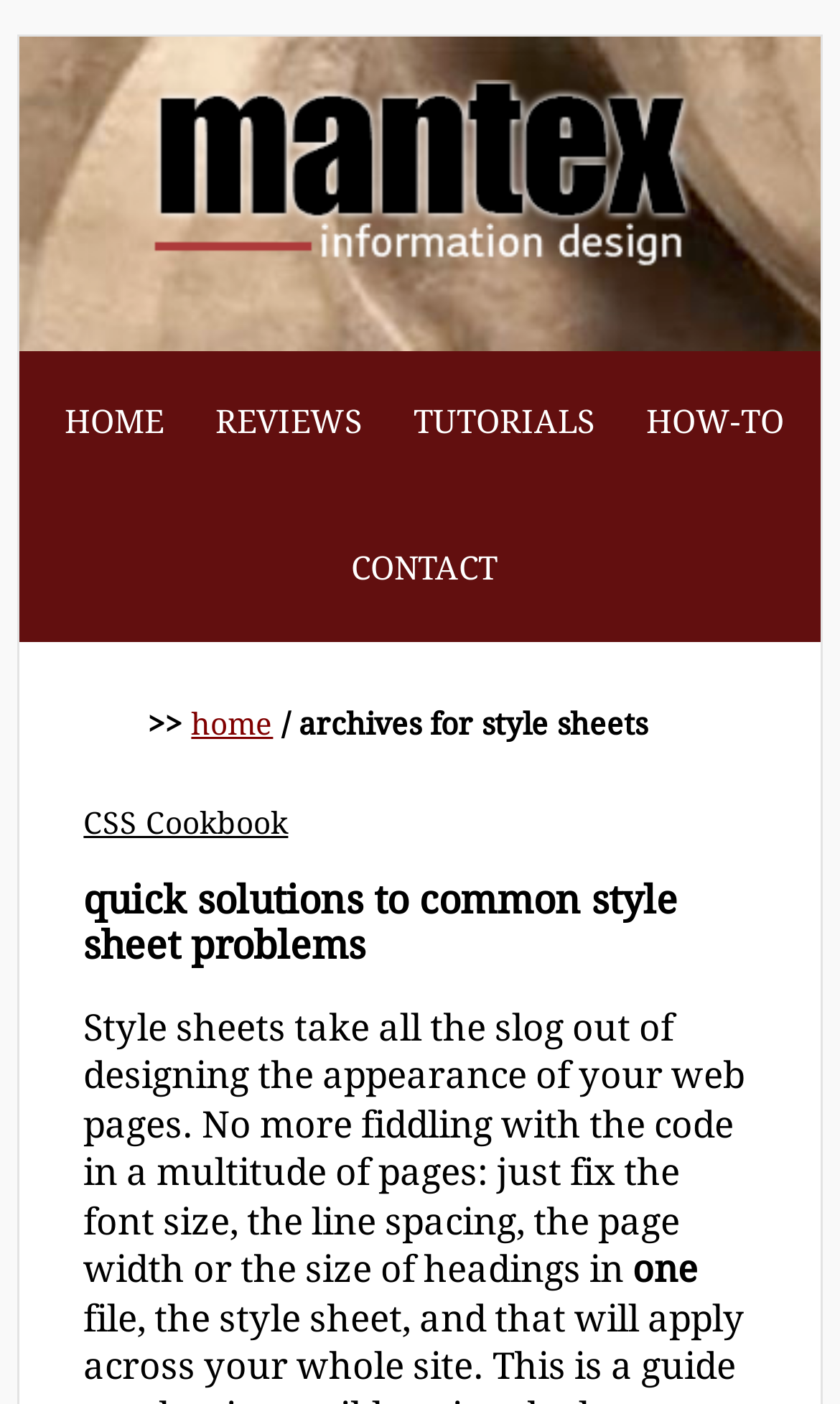What is the purpose of style sheets?
Provide a fully detailed and comprehensive answer to the question.

The text 'Style sheets take all the slog out of designing the appearance of your web pages' suggests that style sheets are used to design the appearance of web pages, including font size, line spacing, page width, and heading sizes.